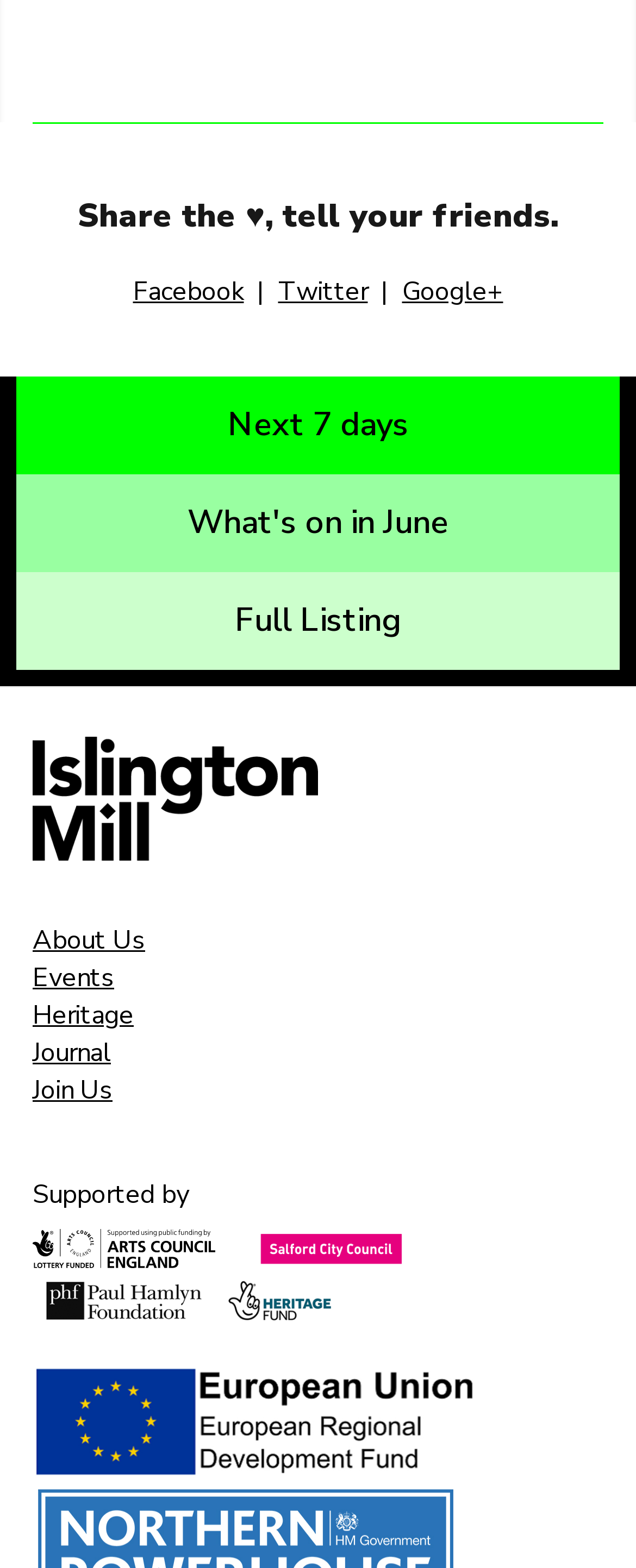What is the social media platform to share the webpage? Look at the image and give a one-word or short phrase answer.

Facebook